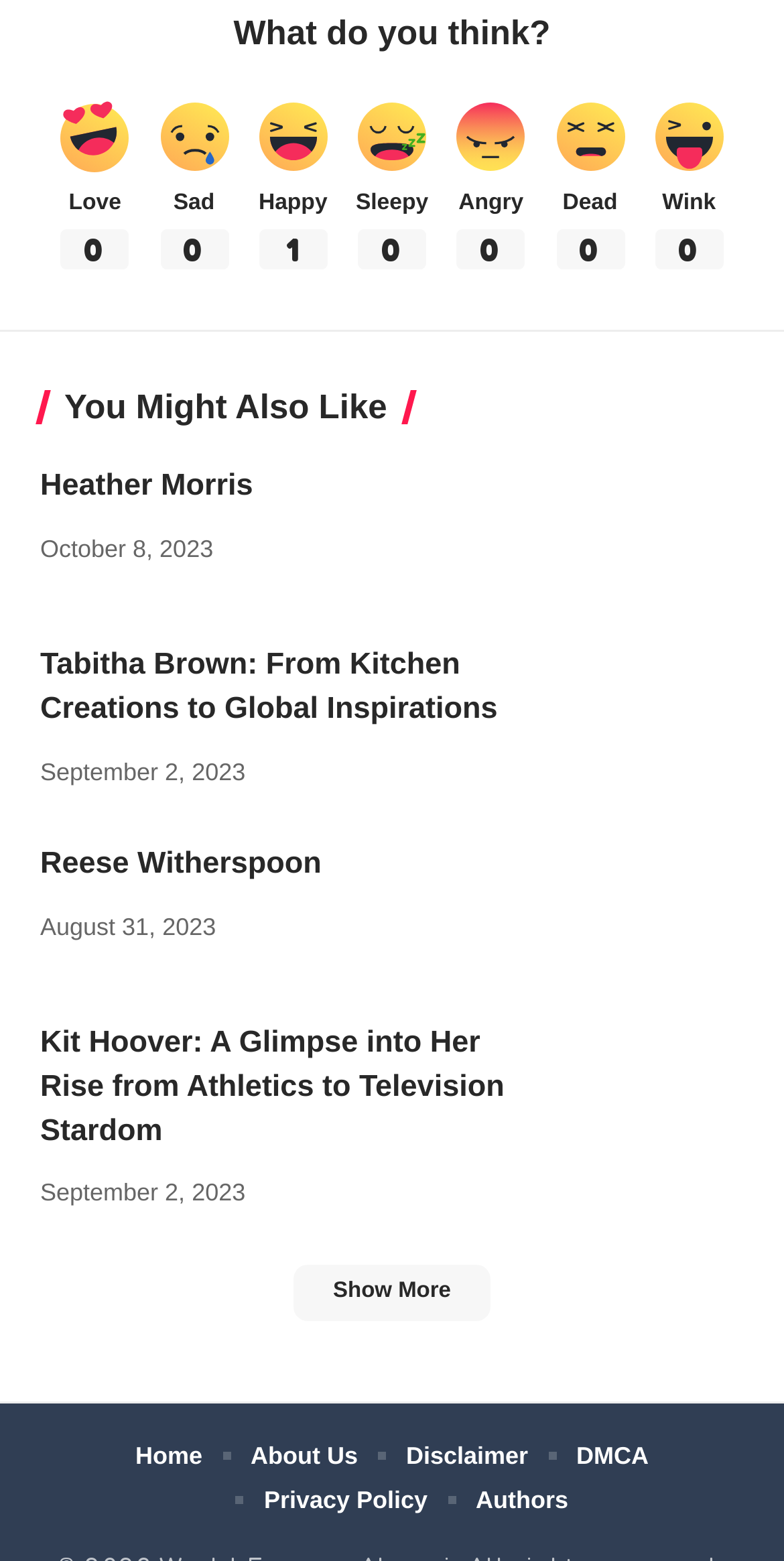Select the bounding box coordinates of the element I need to click to carry out the following instruction: "View 'You Might Also Like'".

[0.051, 0.25, 0.525, 0.272]